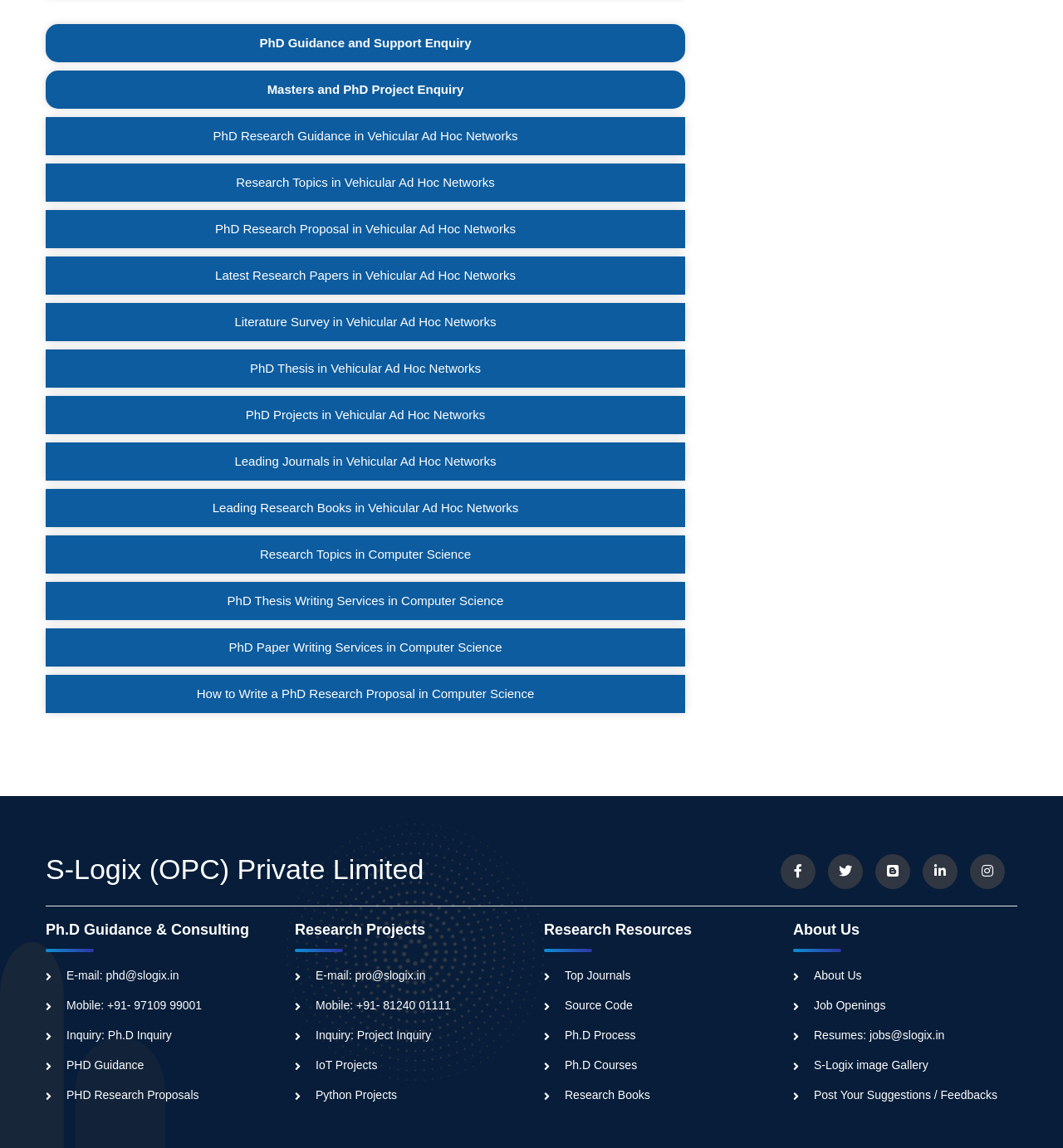Determine the bounding box for the UI element as described: "Research Topics in Computer Science". The coordinates should be represented as four float numbers between 0 and 1, formatted as [left, top, right, bottom].

[0.245, 0.476, 0.443, 0.489]